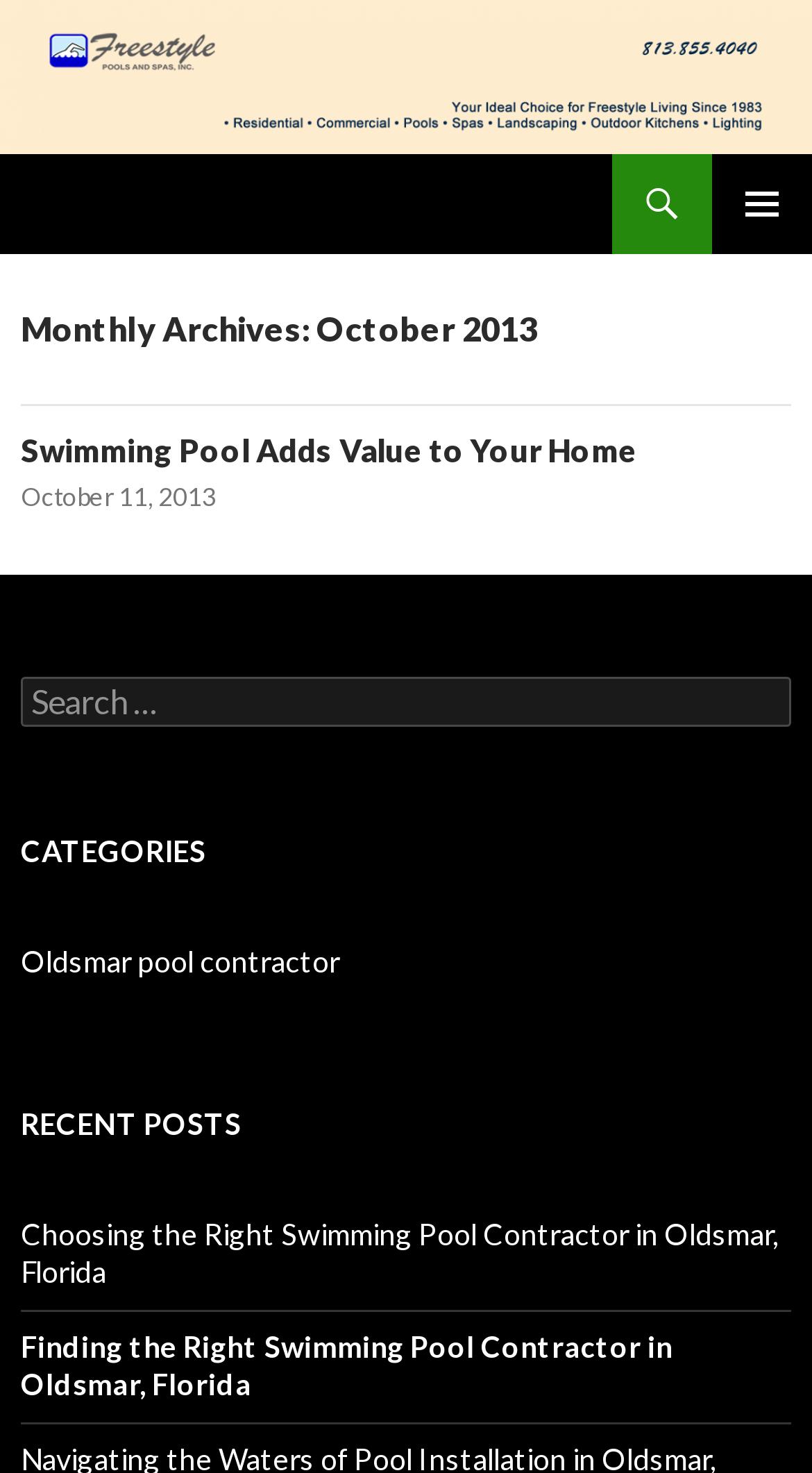Craft a detailed narrative of the webpage's structure and content.

This webpage is about Freestyle Pools & Spas Inc, with a focus on October 2013. At the top, there is a logo image of Freestyle Pools & Spas Inc, accompanied by a link with the same name. Below the logo, there is a heading with the same name, which is also a link. 

To the right of the logo, there are two buttons: a search button and a primary menu button. Below these buttons, there is a "SKIP TO CONTENT" link. 

The main content of the webpage is divided into several sections. The first section is a header with the title "Monthly Archives: October 2013". 

Below the header, there is an article section with a heading "Swimming Pool Adds Value to Your Home", which is also a link. This section also contains a link to the date "October 11, 2013". 

Further down, there is a search section with a label "Search for:" and a search box. 

The next section is a categories section with a heading "CATEGORIES" and a list of categories, including "Oldsmar pool contractor". 

Finally, there is a recent posts section with a heading "RECENT POSTS" and a list of two recent posts, including "Choosing the Right Swimming Pool Contractor in Oldsmar, Florida" and "Finding the Right Swimming Pool Contractor in Oldsmar, Florida".